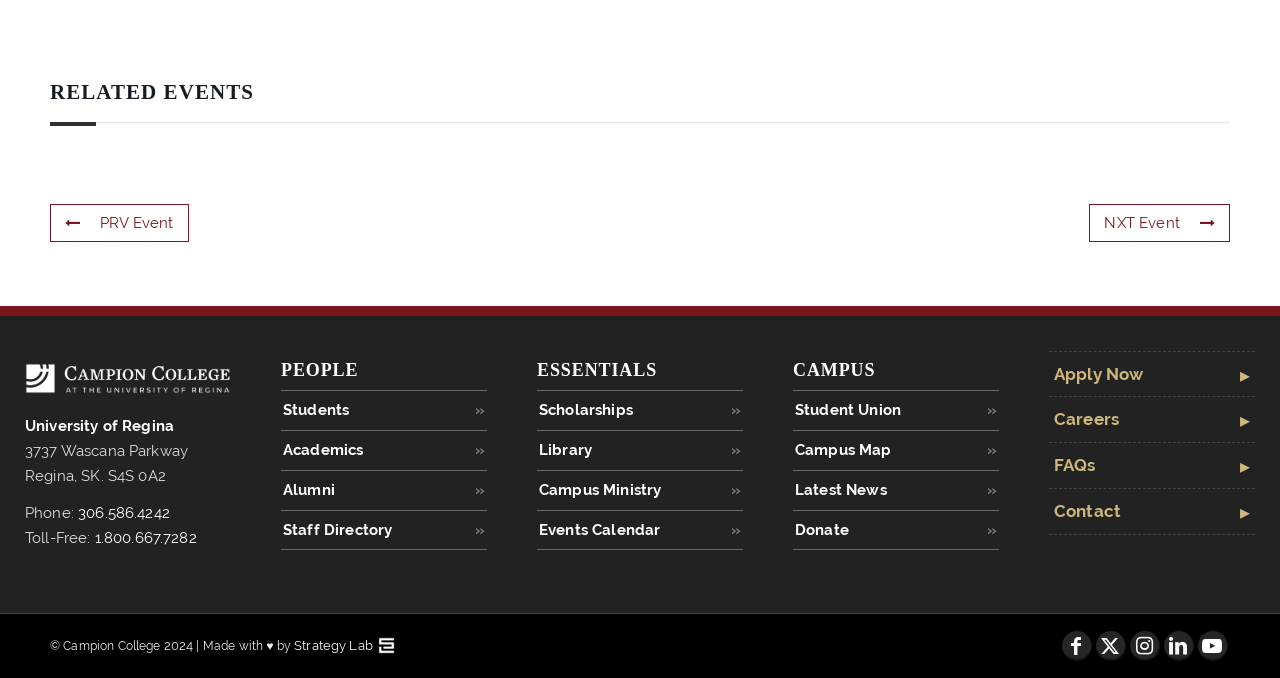What social media platforms are linked at the bottom of the page?
Deliver a detailed and extensive answer to the question.

I found the social media platforms by looking at the links at the bottom of the page (elements 67-71), which are labeled 'Link to Facebook', 'Link to Twitter', 'Link to Instagram', 'Link to LinkedIn', and 'Link to Youtube'.